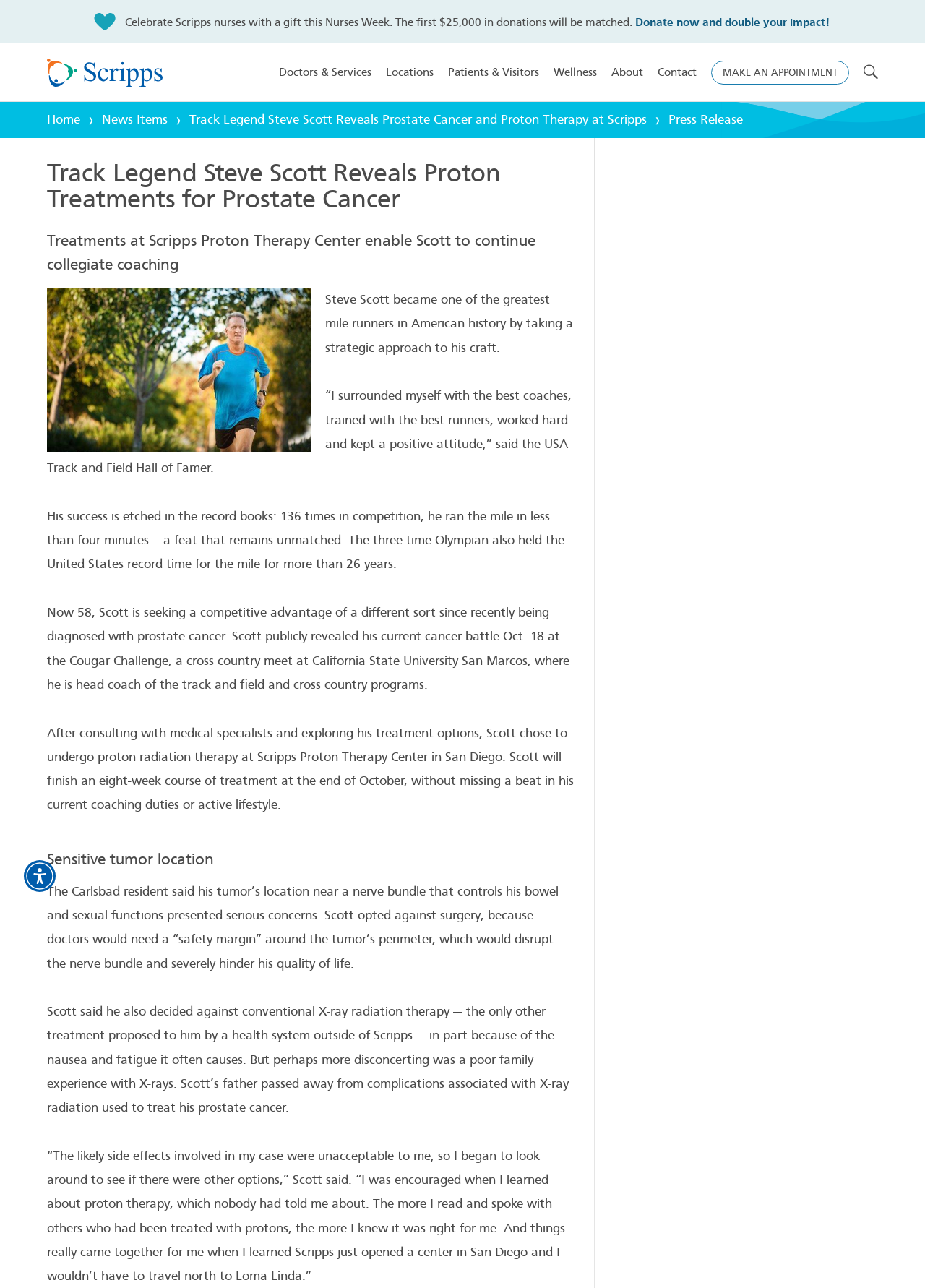Based on the image, please respond to the question with as much detail as possible:
Where is the Scripps Proton Therapy Center located?

The webpage mentions that Steve Scott chose to undergo proton radiation therapy at Scripps Proton Therapy Center in San Diego, which means the center is located in San Diego.